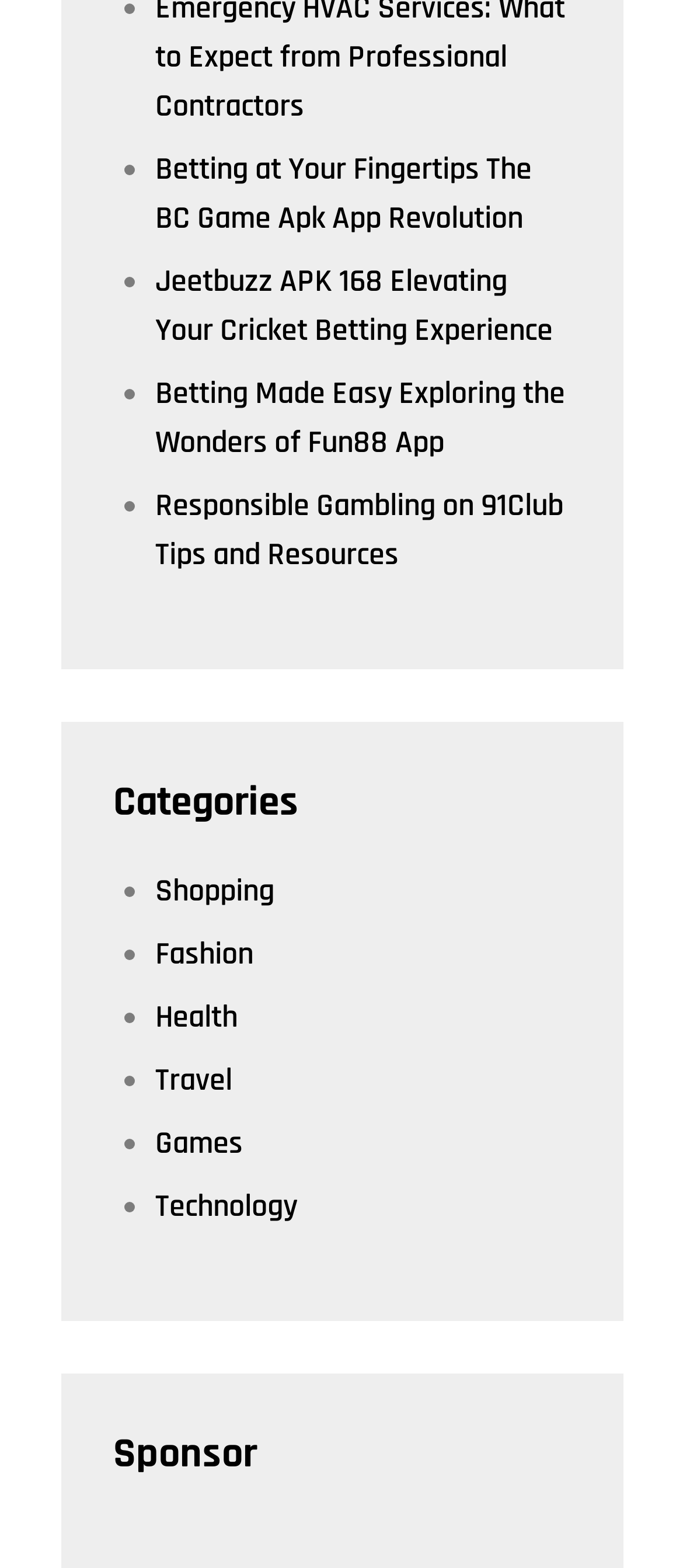Determine the bounding box for the UI element that matches this description: "Health".

[0.227, 0.636, 0.347, 0.662]